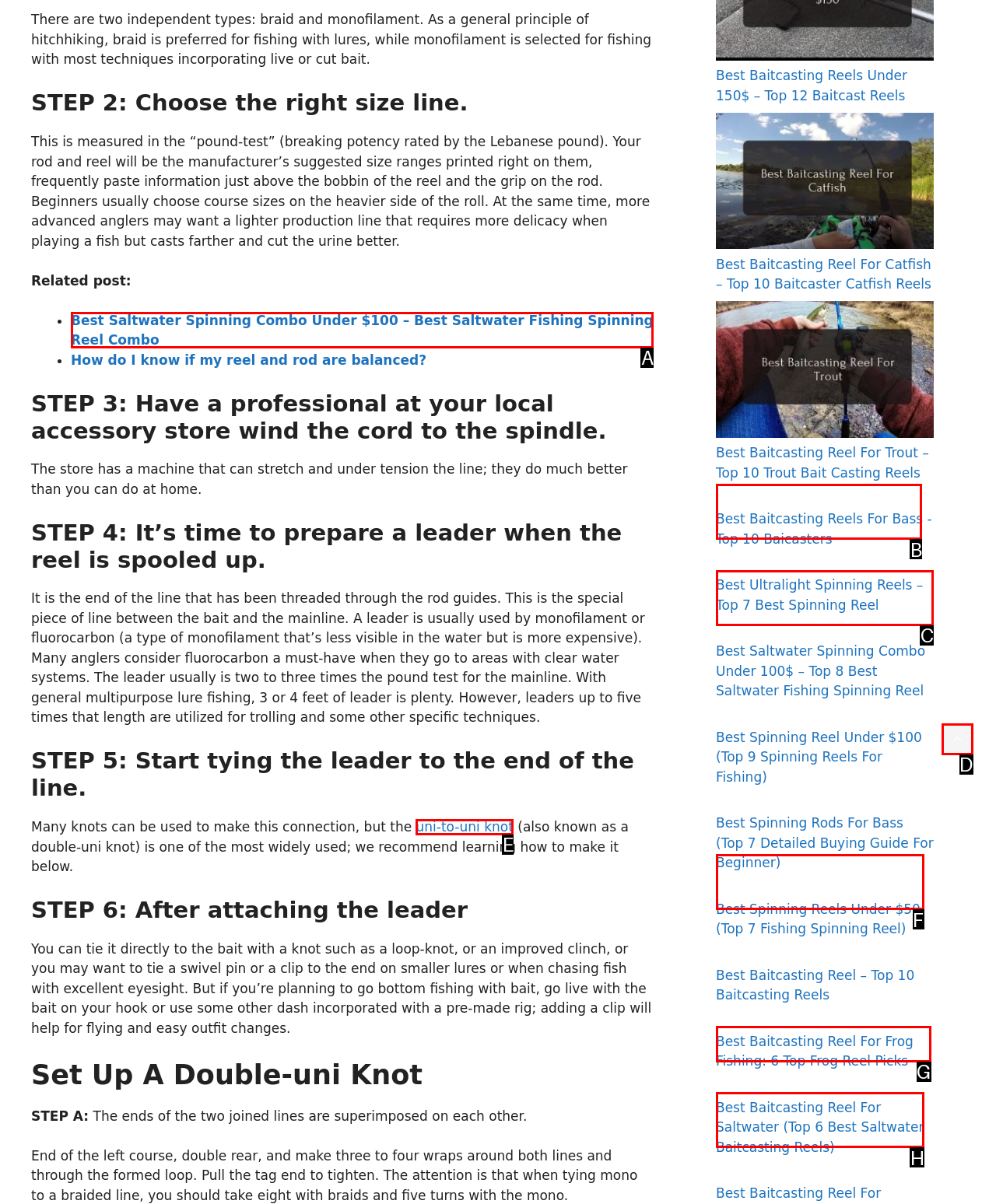What letter corresponds to the UI element described here: uni-to-uni knot
Reply with the letter from the options provided.

E